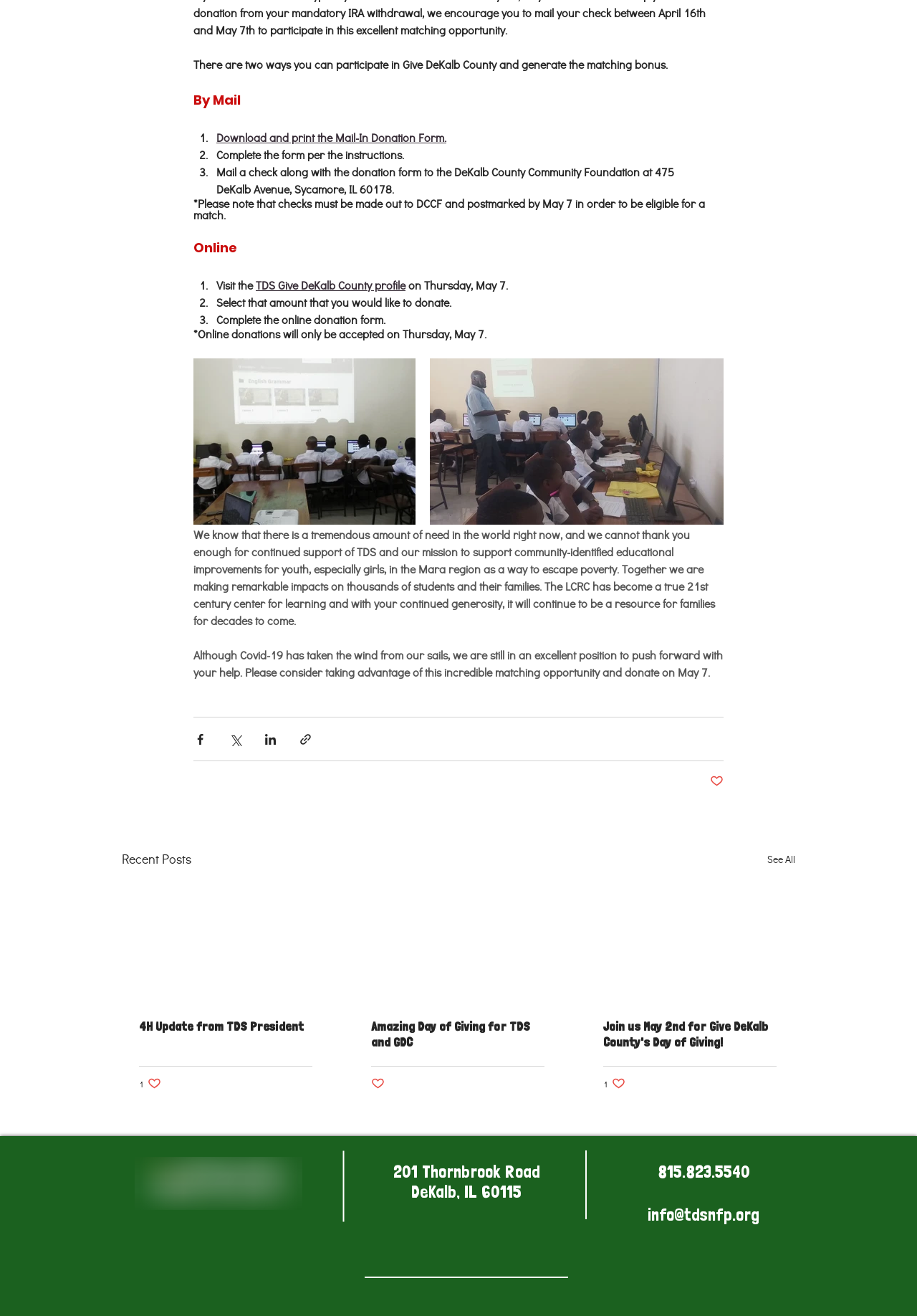Find the bounding box coordinates for the area you need to click to carry out the instruction: "Contact a Tax Lawyer". The coordinates should be four float numbers between 0 and 1, indicated as [left, top, right, bottom].

None